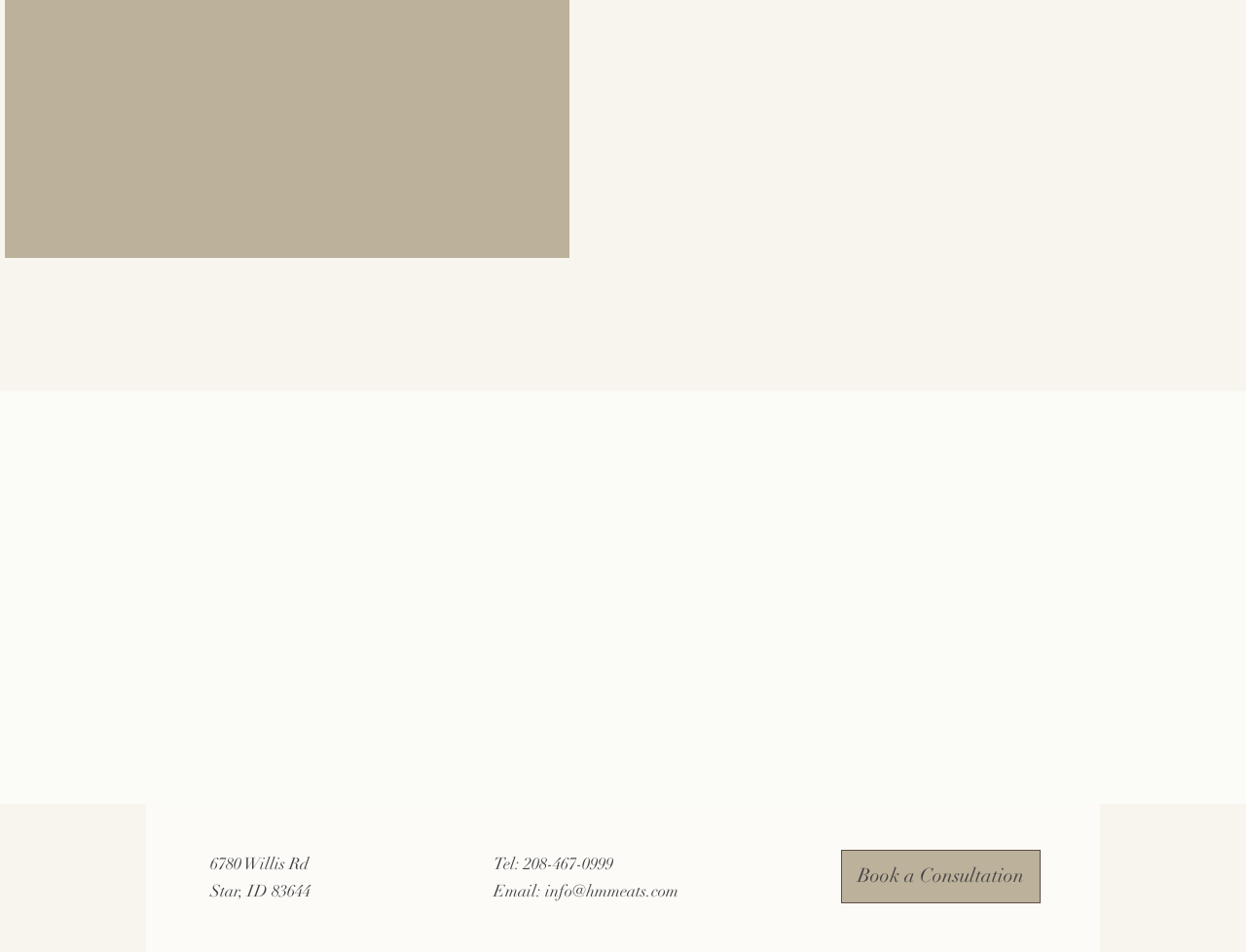What is included in the full bar setup?
Using the image as a reference, answer with just one word or a short phrase.

Beverage napkins, plastic cups, straws